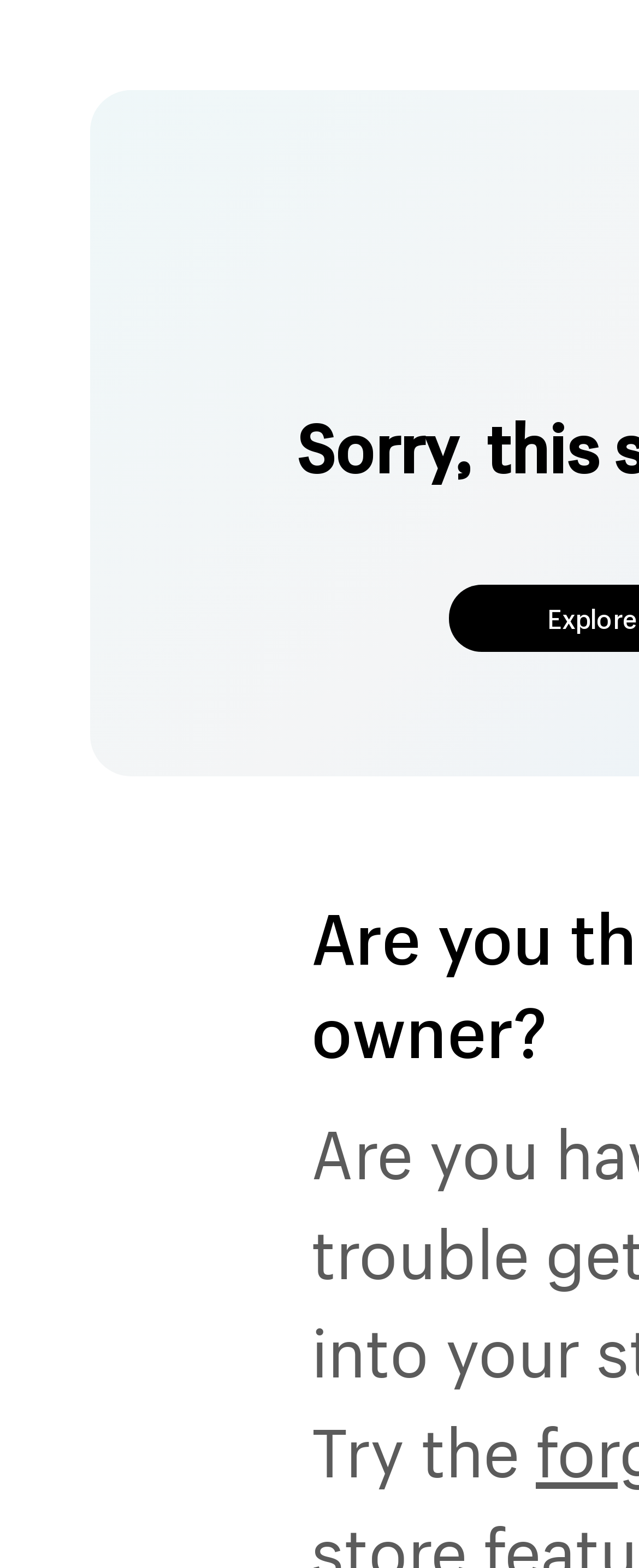Can you find and provide the title of the webpage?

Sorry, this store is currently unavailable.